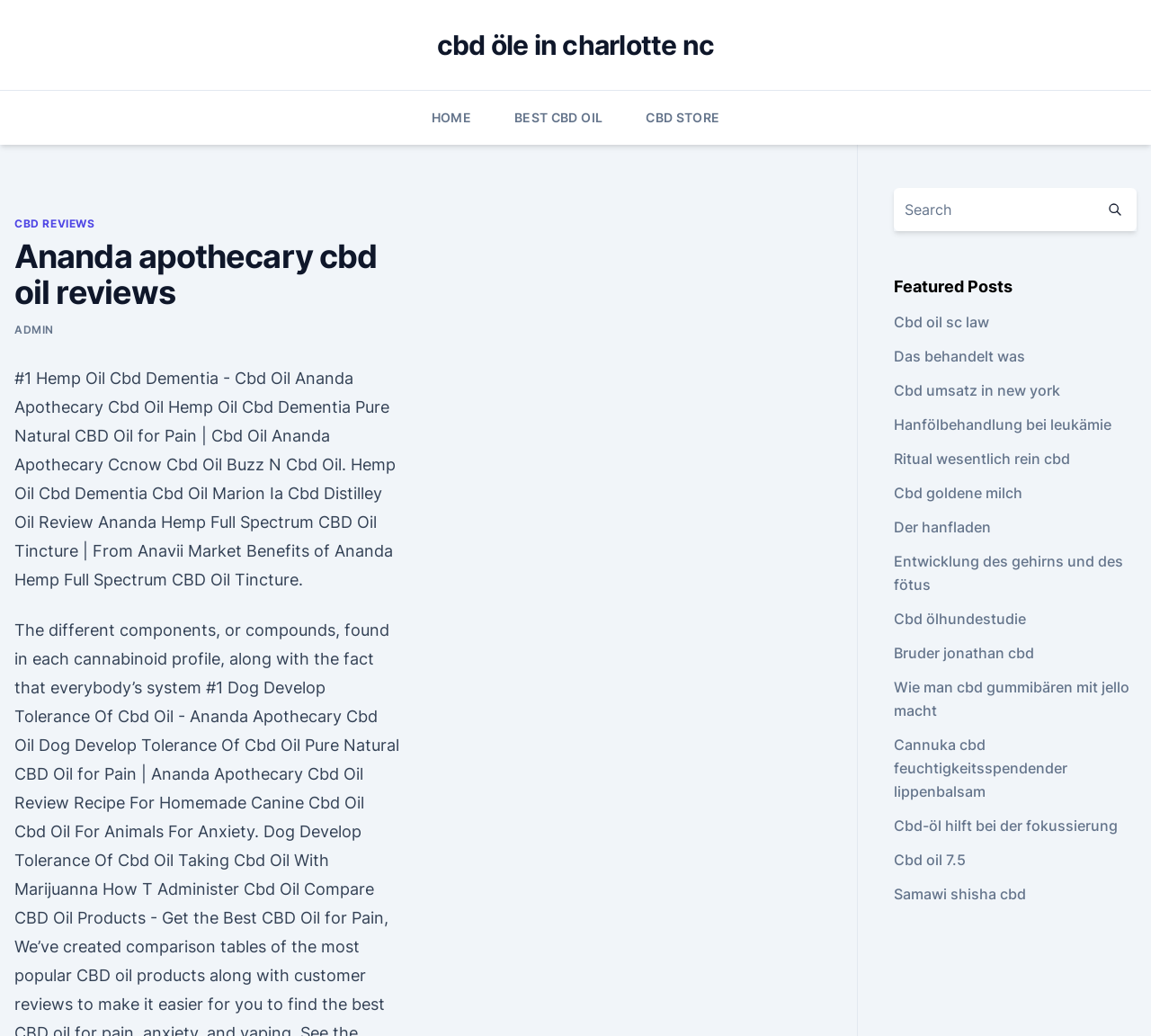Using the provided description: "Der hanfladen", find the bounding box coordinates of the corresponding UI element. The output should be four float numbers between 0 and 1, in the format [left, top, right, bottom].

[0.776, 0.5, 0.861, 0.517]